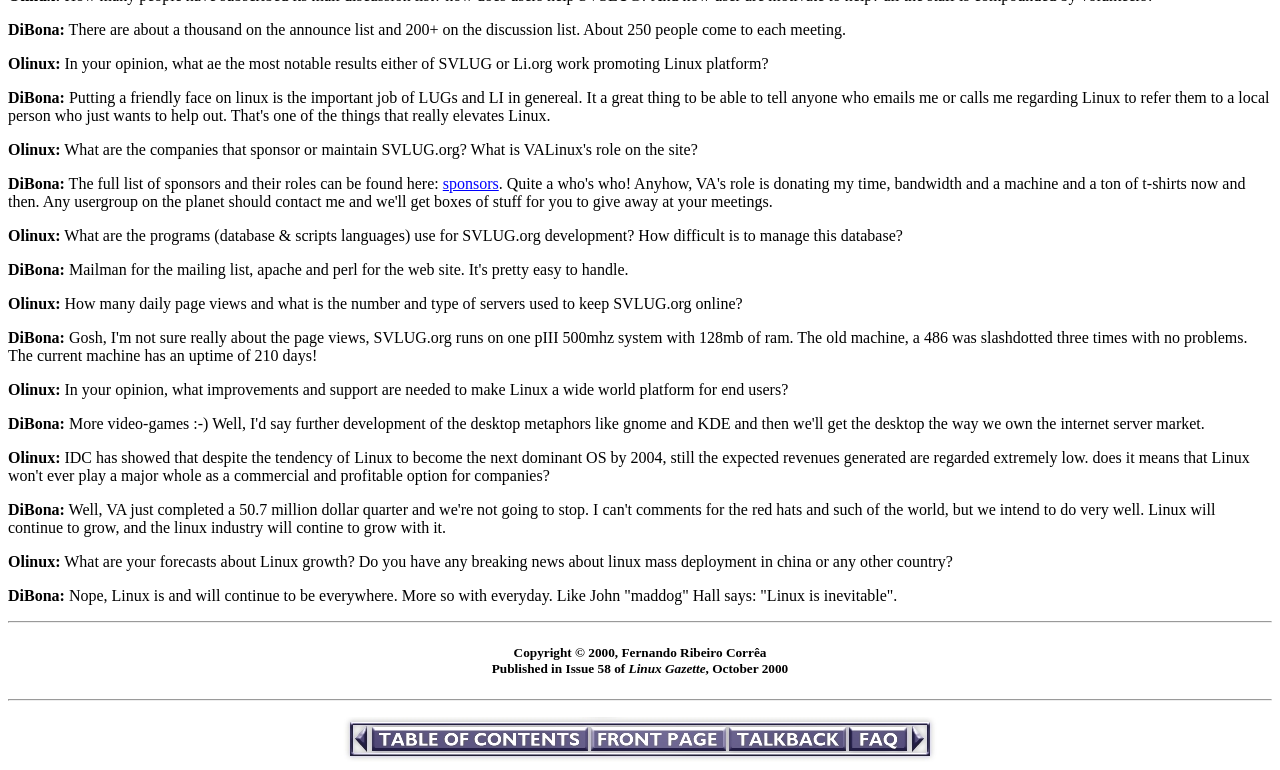Reply to the question below using a single word or brief phrase:
What is the role of sponsors in SVLUG?

Their roles can be found here